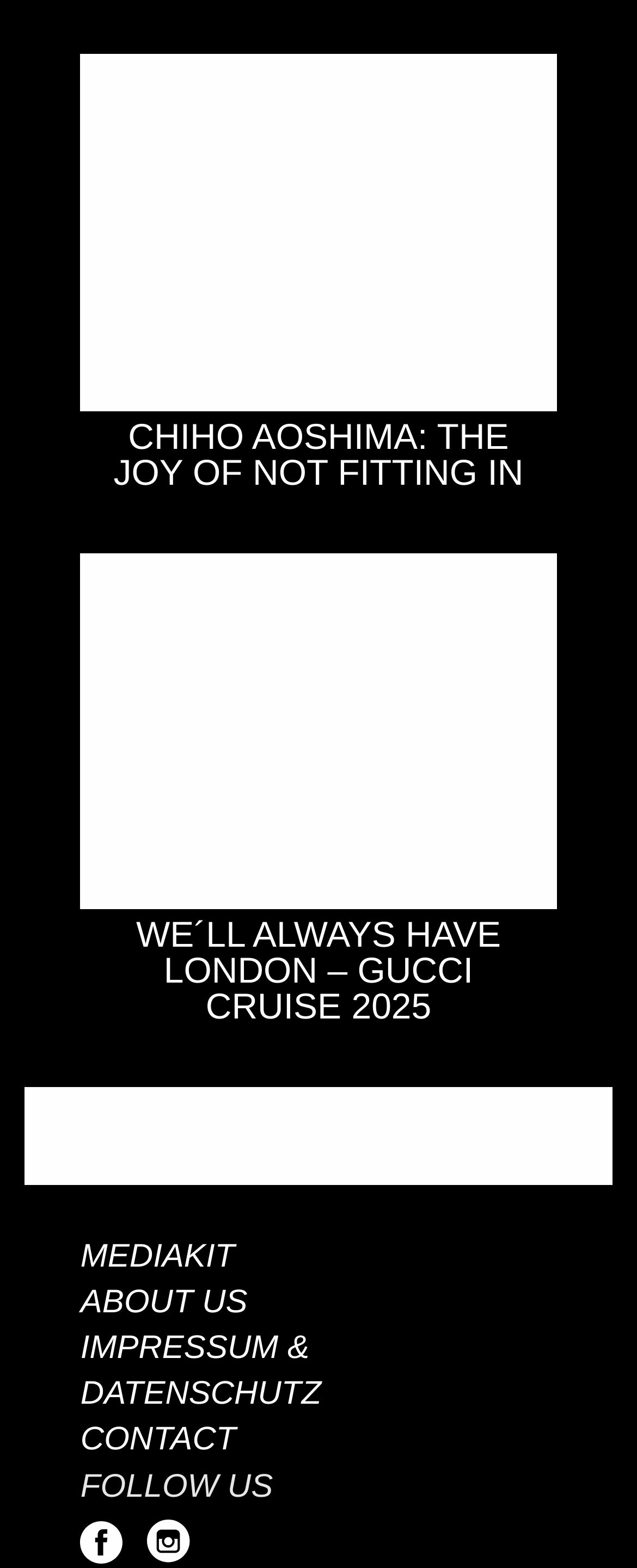Find and provide the bounding box coordinates for the UI element described here: "Impressum & Datenschutz". The coordinates should be given as four float numbers between 0 and 1: [left, top, right, bottom].

[0.126, 0.848, 0.504, 0.9]